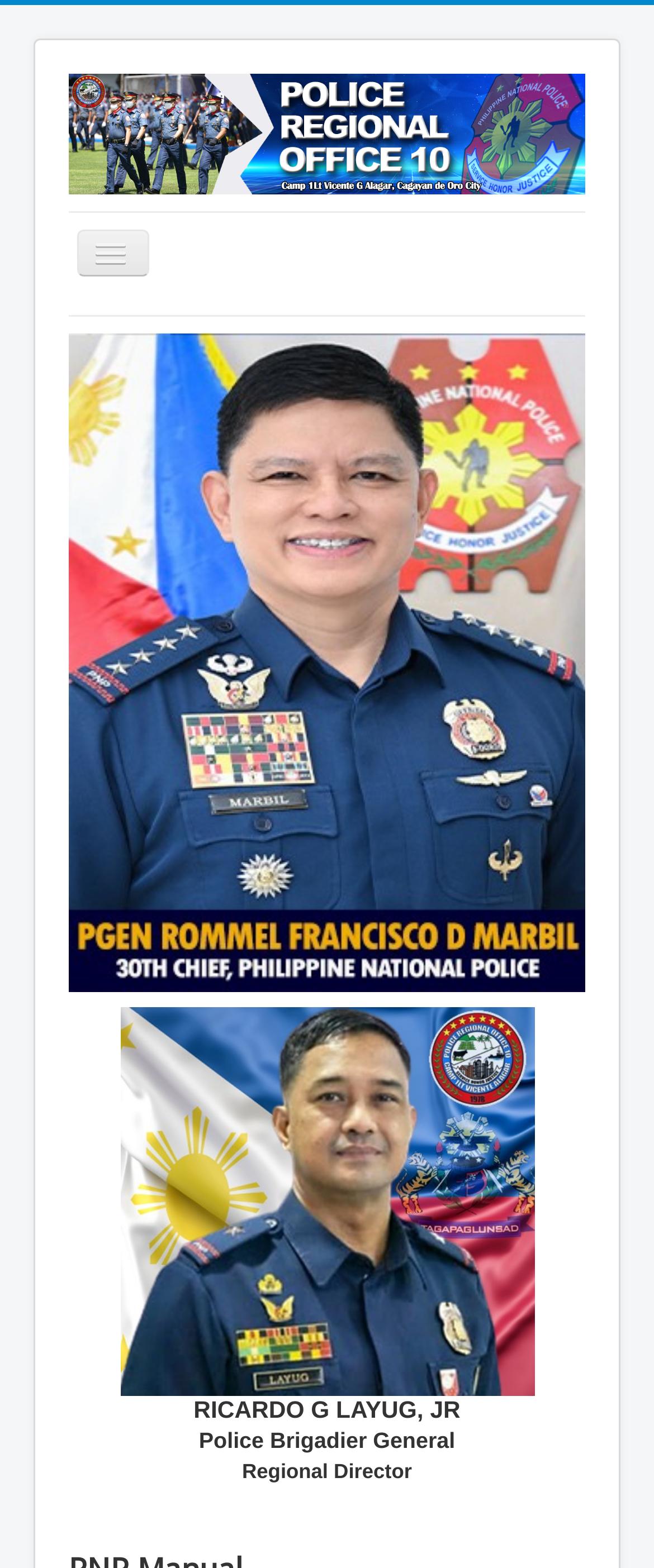Return the bounding box coordinates of the UI element that corresponds to this description: "Contact". The coordinates must be given as four float numbers in the range of 0 and 1, [left, top, right, bottom].

[0.105, 0.489, 0.895, 0.523]